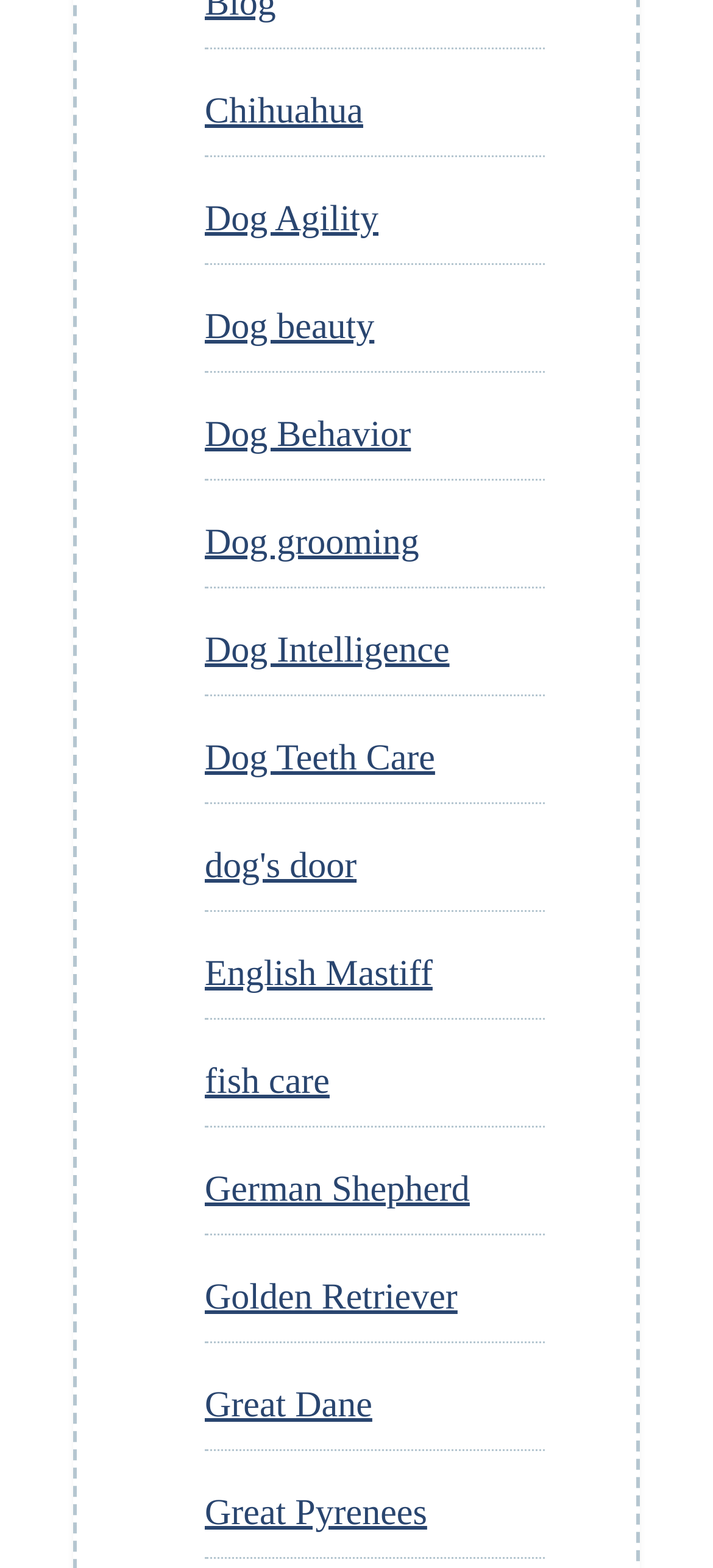Please give a one-word or short phrase response to the following question: 
What is the first non-dog-related link?

fish care